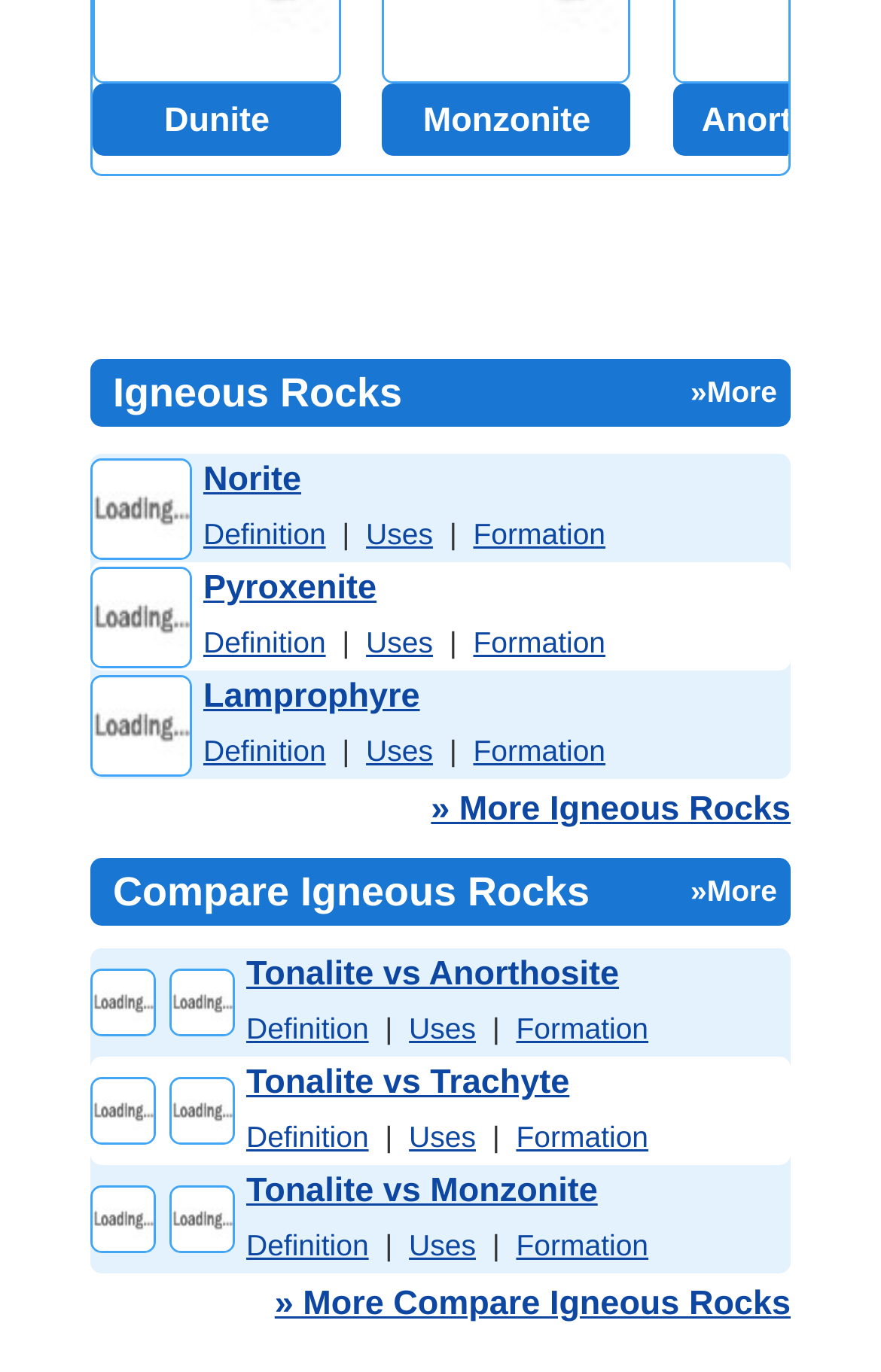How many types of igneous rocks are listed?
Please look at the screenshot and answer in one word or a short phrase.

3